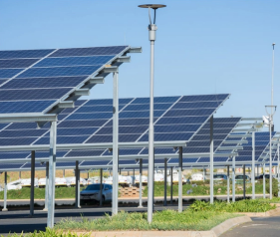Thoroughly describe everything you see in the image.

The image showcases a modern solar panel installation, highlighting rows of photovoltaic panels mounted on metal frames in a well-lit outdoor area. Each panel is strategically positioned to maximize sunlight exposure, reflecting a sustainable approach to energy generation. In the background, a lamp post is visible, indicating a blend of natural and artificial lighting options in the space. The vibrant green grass around the installation adds a touch of nature, emphasizing the harmony between technology and the environment. This setup illustrates the growing trend of utilizing renewable energy sources, such as solar power, in various infrastructures, contributing to a more sustainable future.